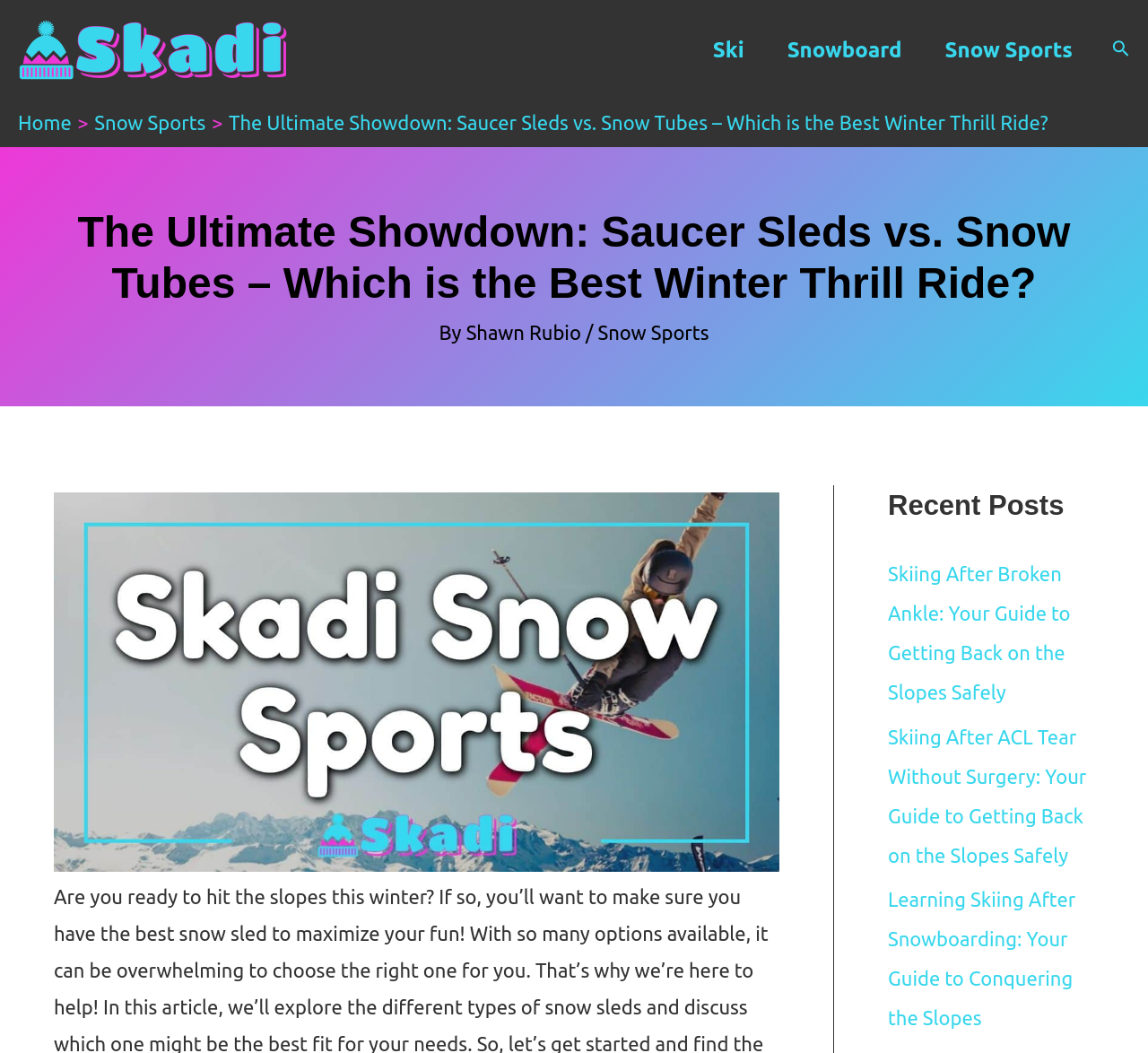What is the logo of the website?
Examine the screenshot and reply with a single word or phrase.

Skadi Snow Sports